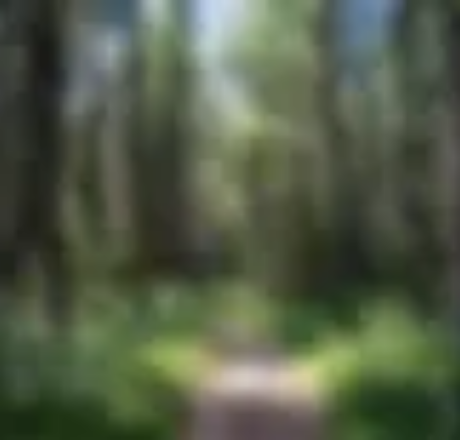Provide a brief response to the question below using one word or phrase:
What is the material of the winding path?

Dirt or gravel